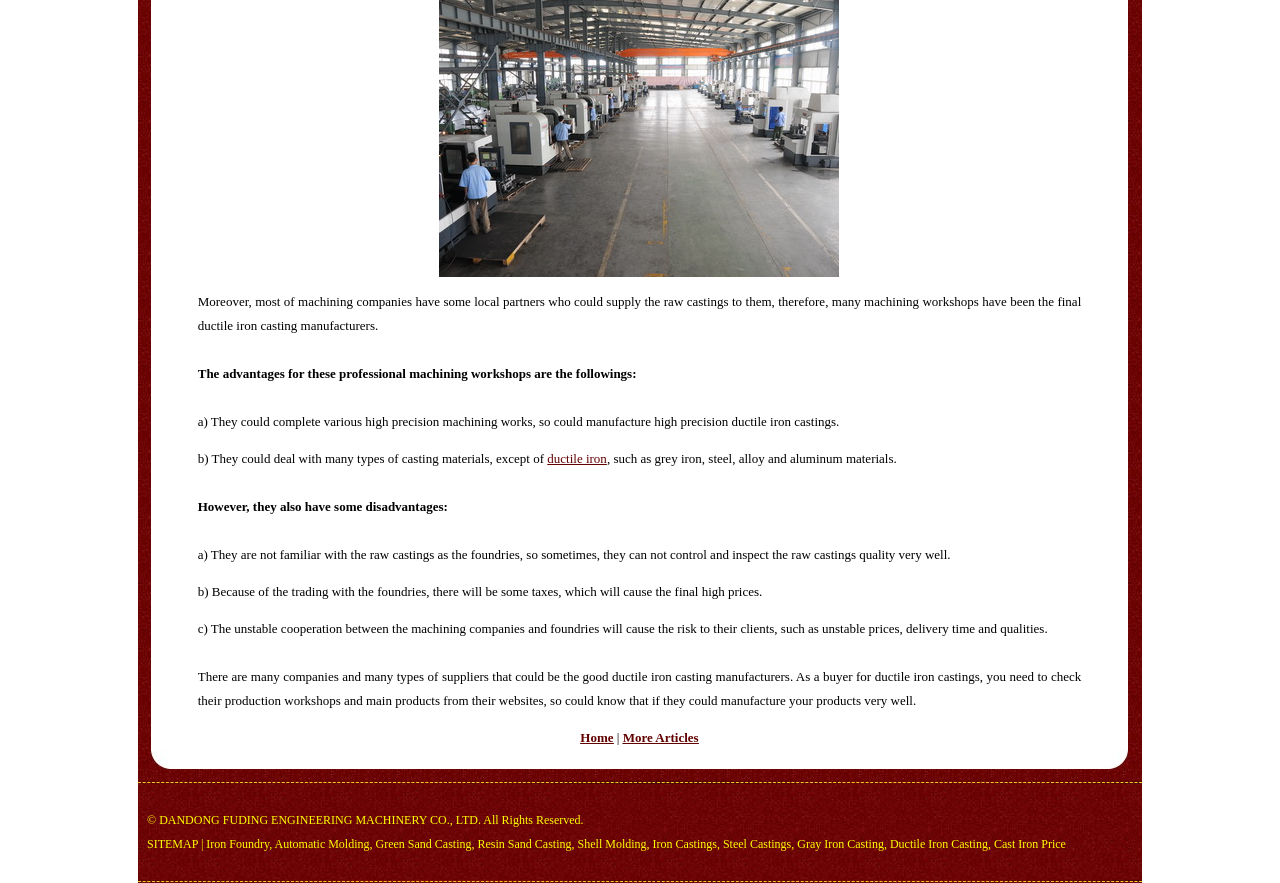Identify the bounding box coordinates for the element you need to click to achieve the following task: "Call the phone number". Provide the bounding box coordinates as four float numbers between 0 and 1, in the form [left, top, right, bottom].

None